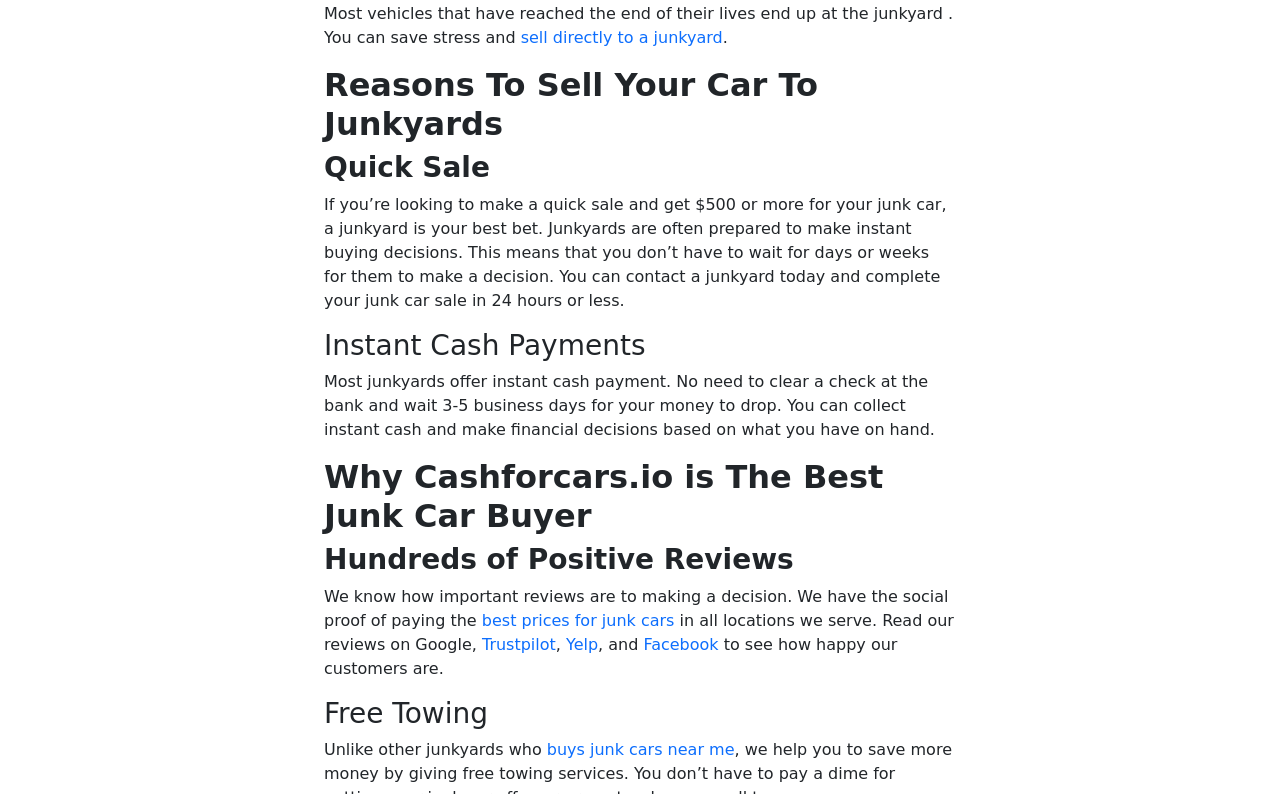Based on the element description: "Facebook", identify the UI element and provide its bounding box coordinates. Use four float numbers between 0 and 1, [left, top, right, bottom].

[0.503, 0.799, 0.565, 0.823]